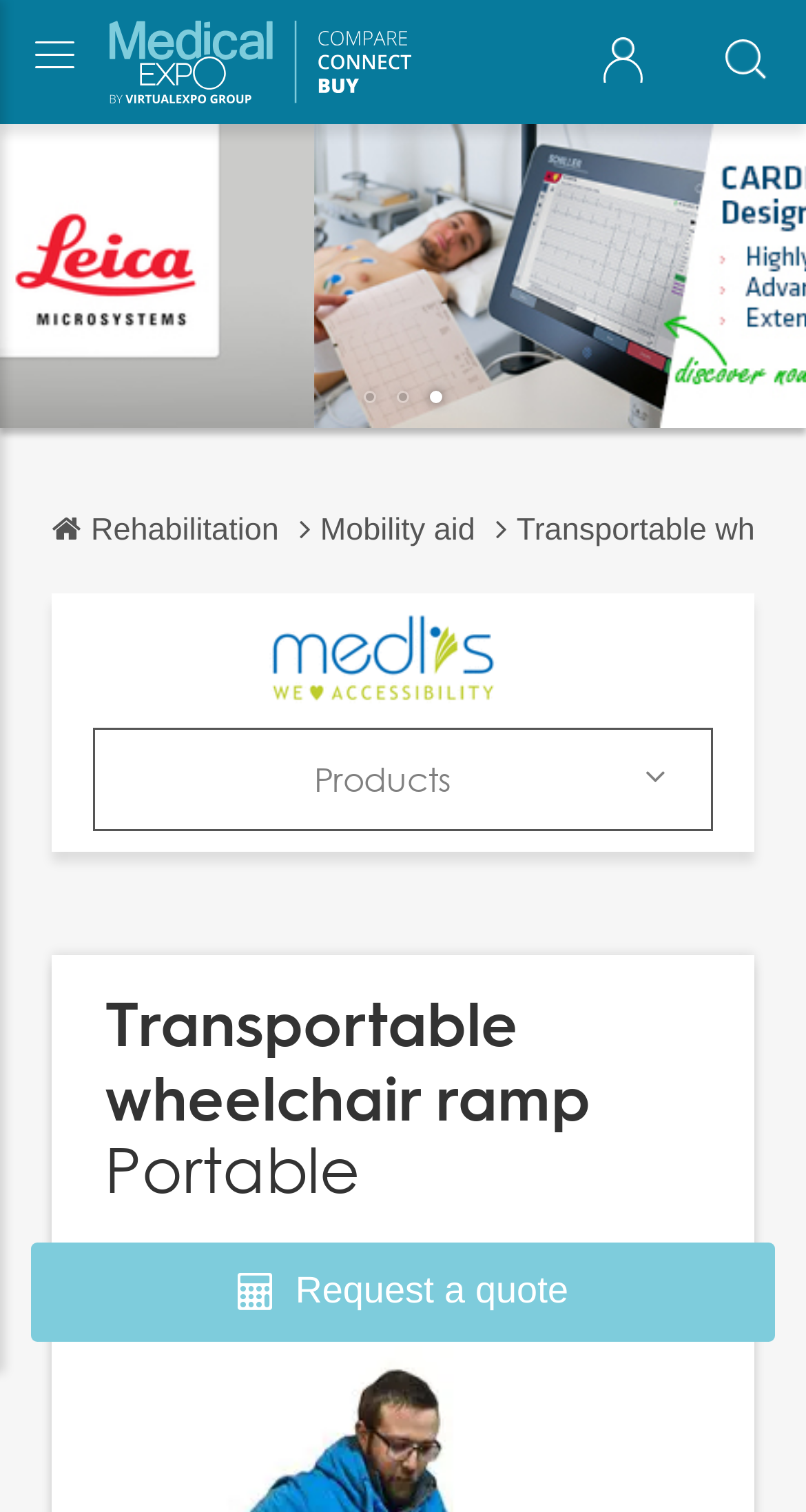Based on the image, please elaborate on the answer to the following question:
How many pages of products are available?

The webpage has a pagination element with dots indicating at least three pages of products, suggesting that there are multiple pages of products available.